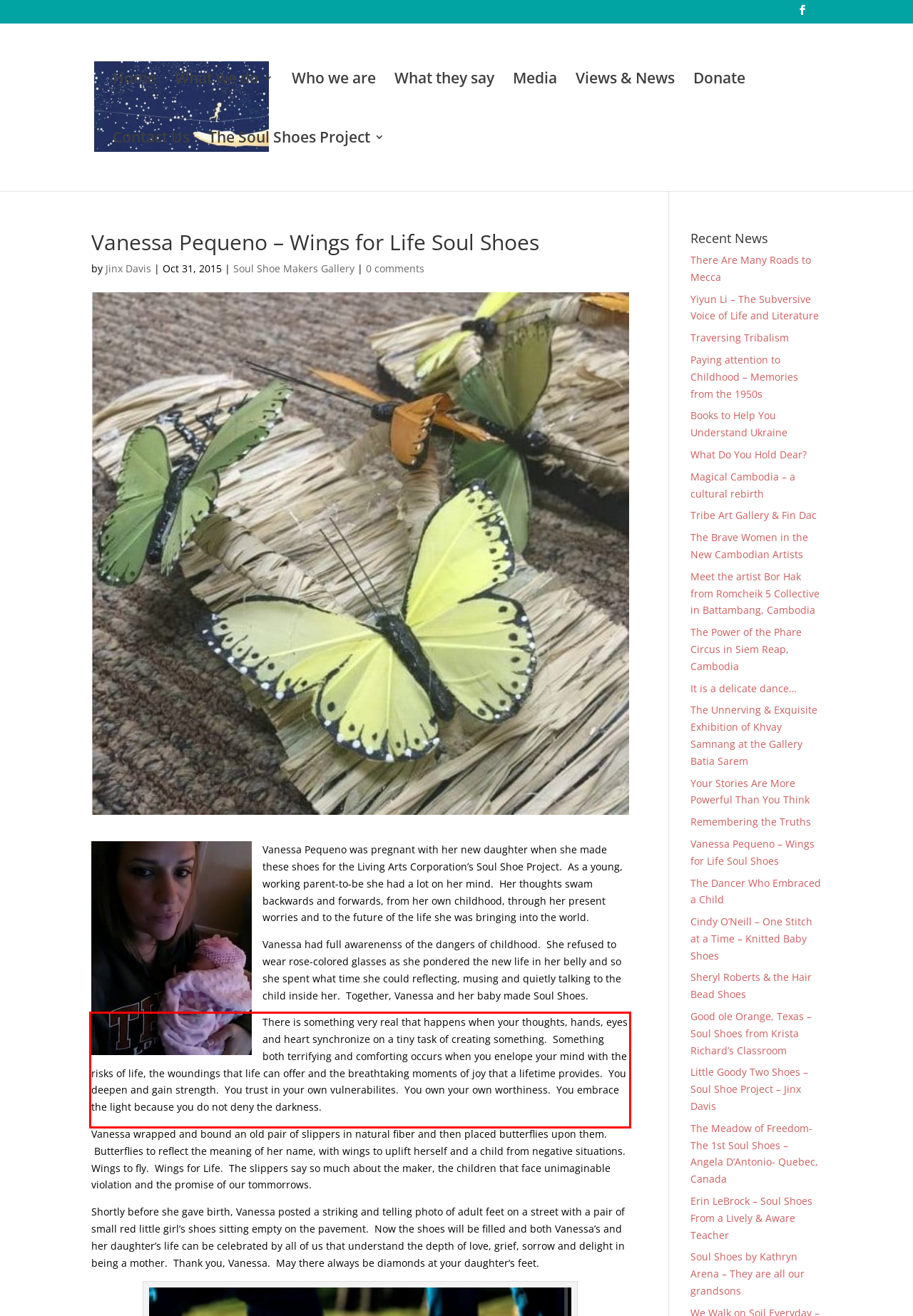Identify the text inside the red bounding box on the provided webpage screenshot by performing OCR.

There is something very real that happens when your thoughts, hands, eyes and heart synchronize on a tiny task of creating something. Something both terrifying and comforting occurs when you enelope your mind with the risks of life, the woundings that life can offer and the breathtaking moments of joy that a lifetime provides. You deepen and gain strength. You trust in your own vulnerabilites. You own your own worthiness. You embrace the light because you do not deny the darkness.